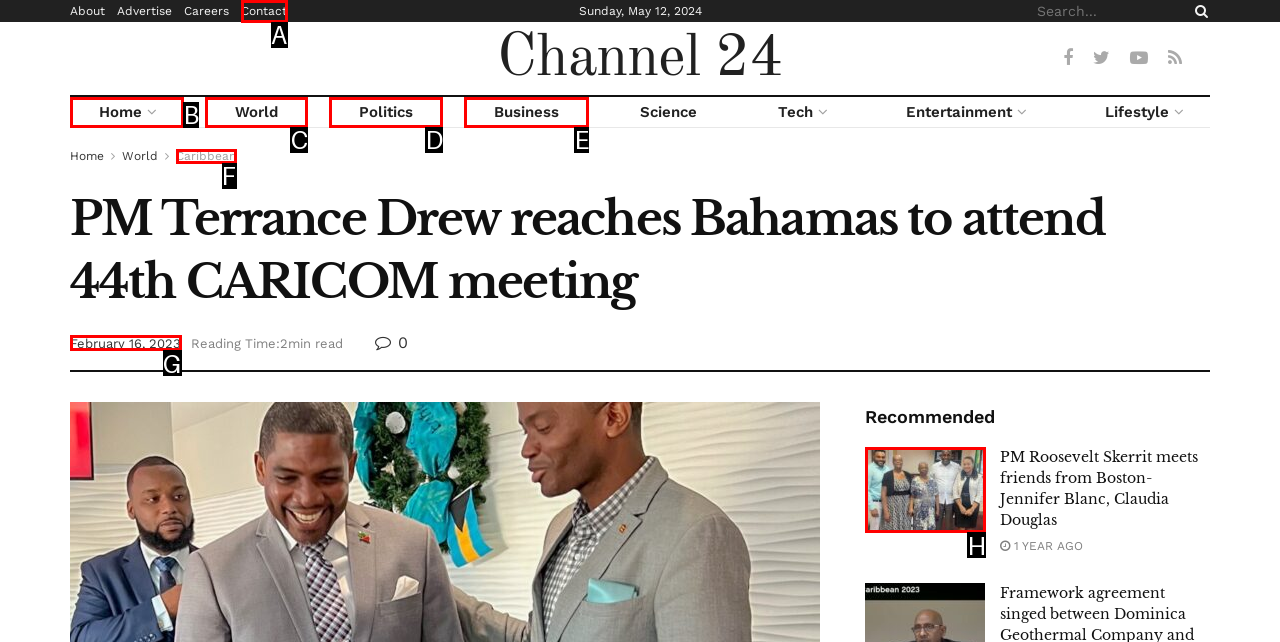What option should you select to complete this task: Read the article 'PM Roosevelt Skerrit meets friends from Boston- Jennifer Blanc, Claudia Douglas'? Indicate your answer by providing the letter only.

H